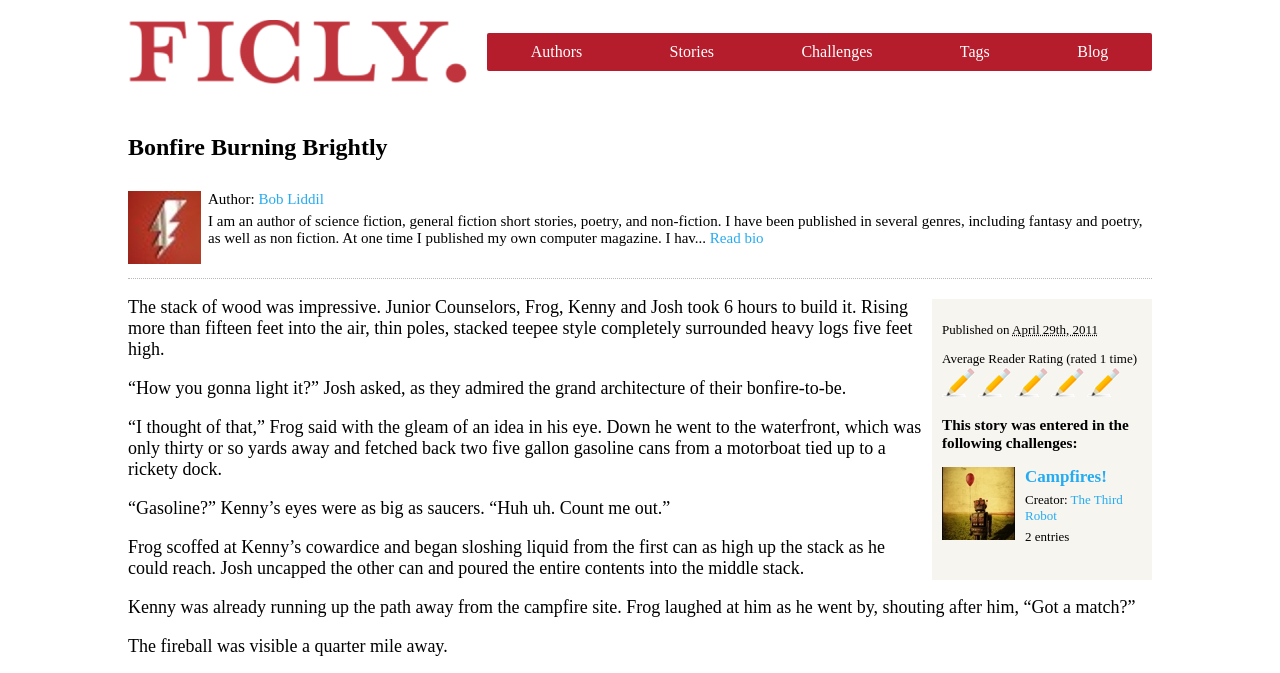Locate the bounding box coordinates of the element I should click to achieve the following instruction: "View the 'Campfires!' challenge".

[0.801, 0.694, 0.865, 0.723]